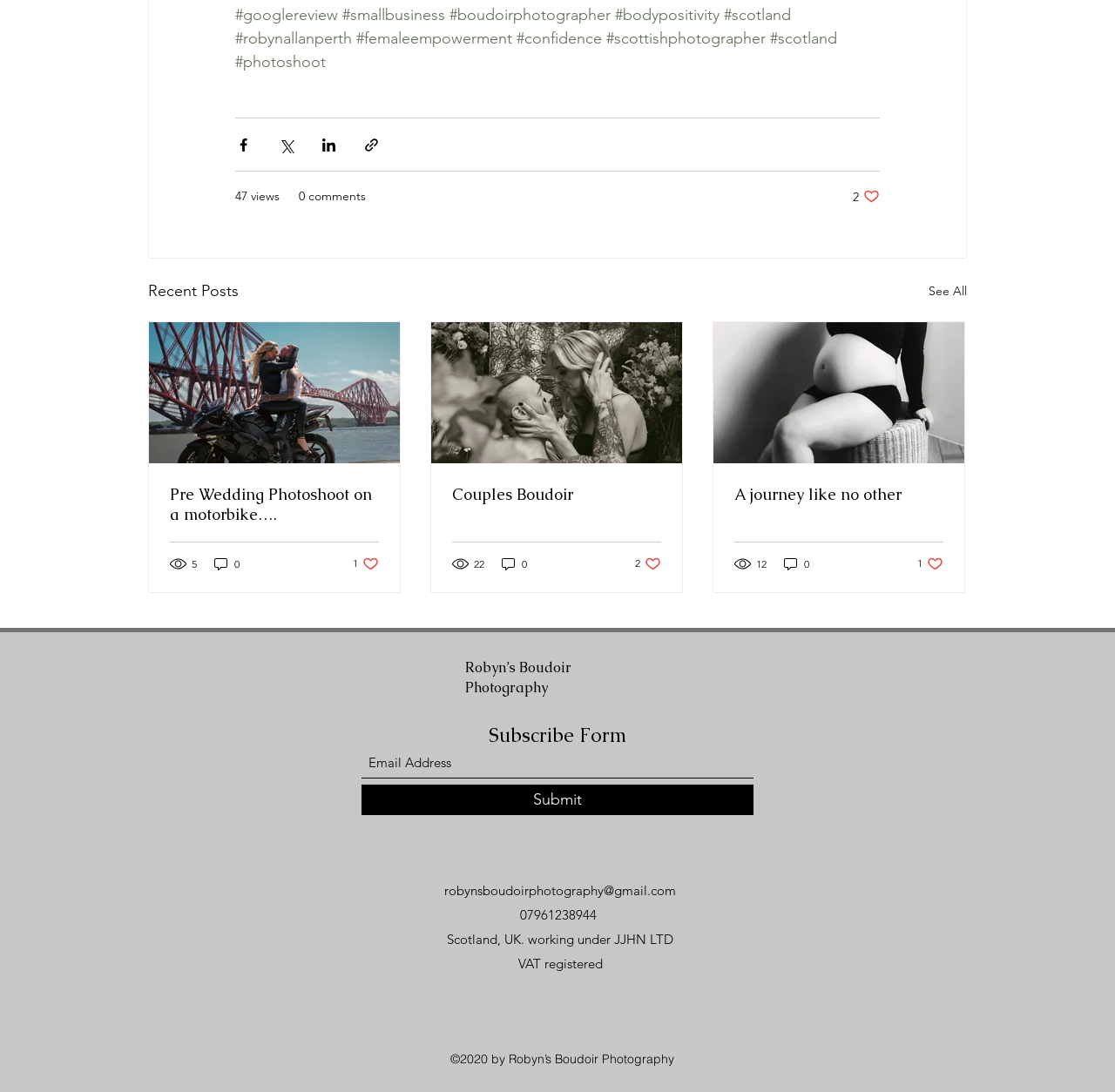Locate the bounding box coordinates of the element's region that should be clicked to carry out the following instruction: "Click on the 'Submit' button". The coordinates need to be four float numbers between 0 and 1, i.e., [left, top, right, bottom].

[0.324, 0.719, 0.676, 0.746]